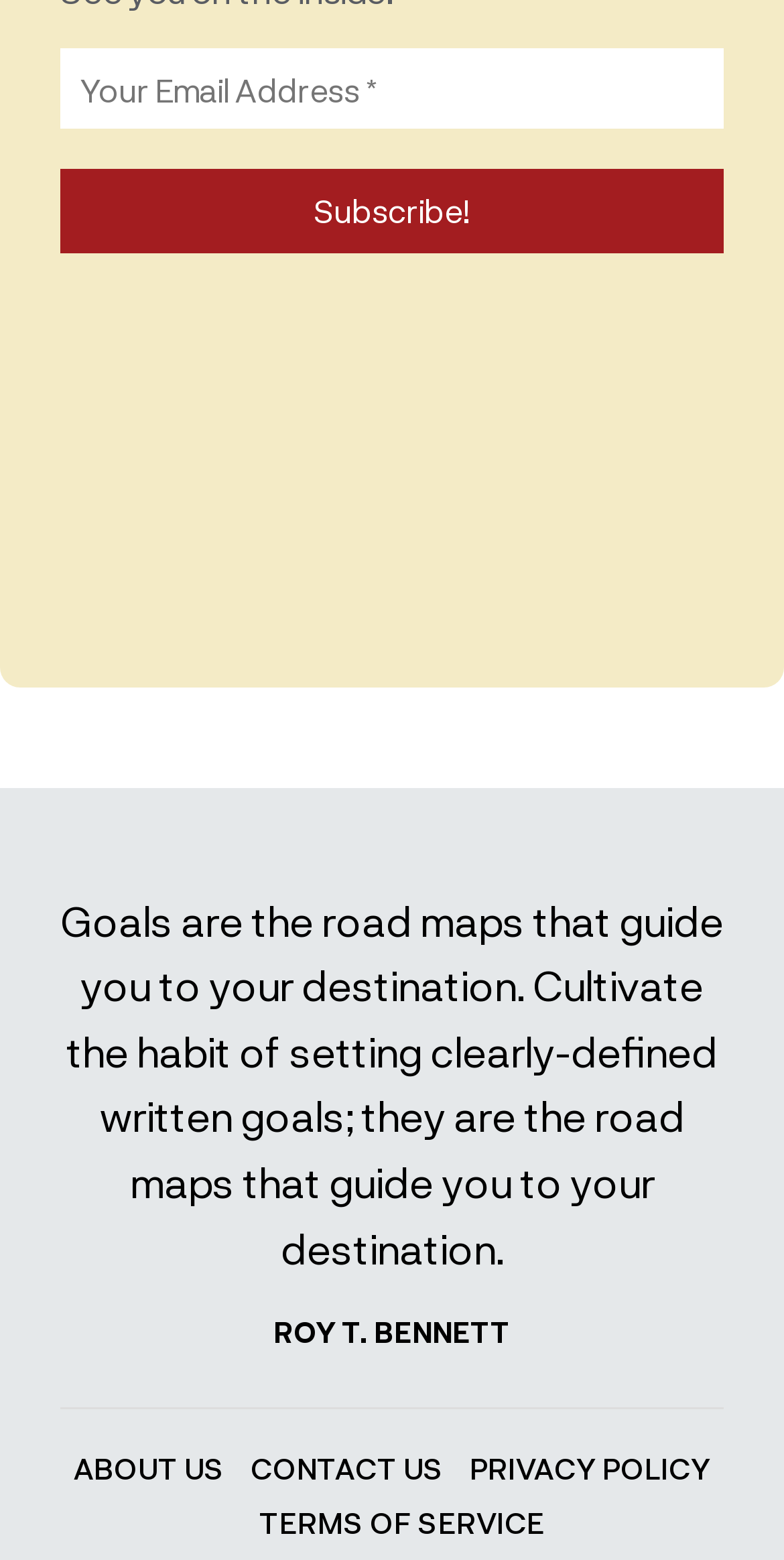Please specify the bounding box coordinates in the format (top-left x, top-left y, bottom-right x, bottom-right y), with all values as floating point numbers between 0 and 1. Identify the bounding box of the UI element described by: Terms of Service

[0.331, 0.966, 0.695, 0.988]